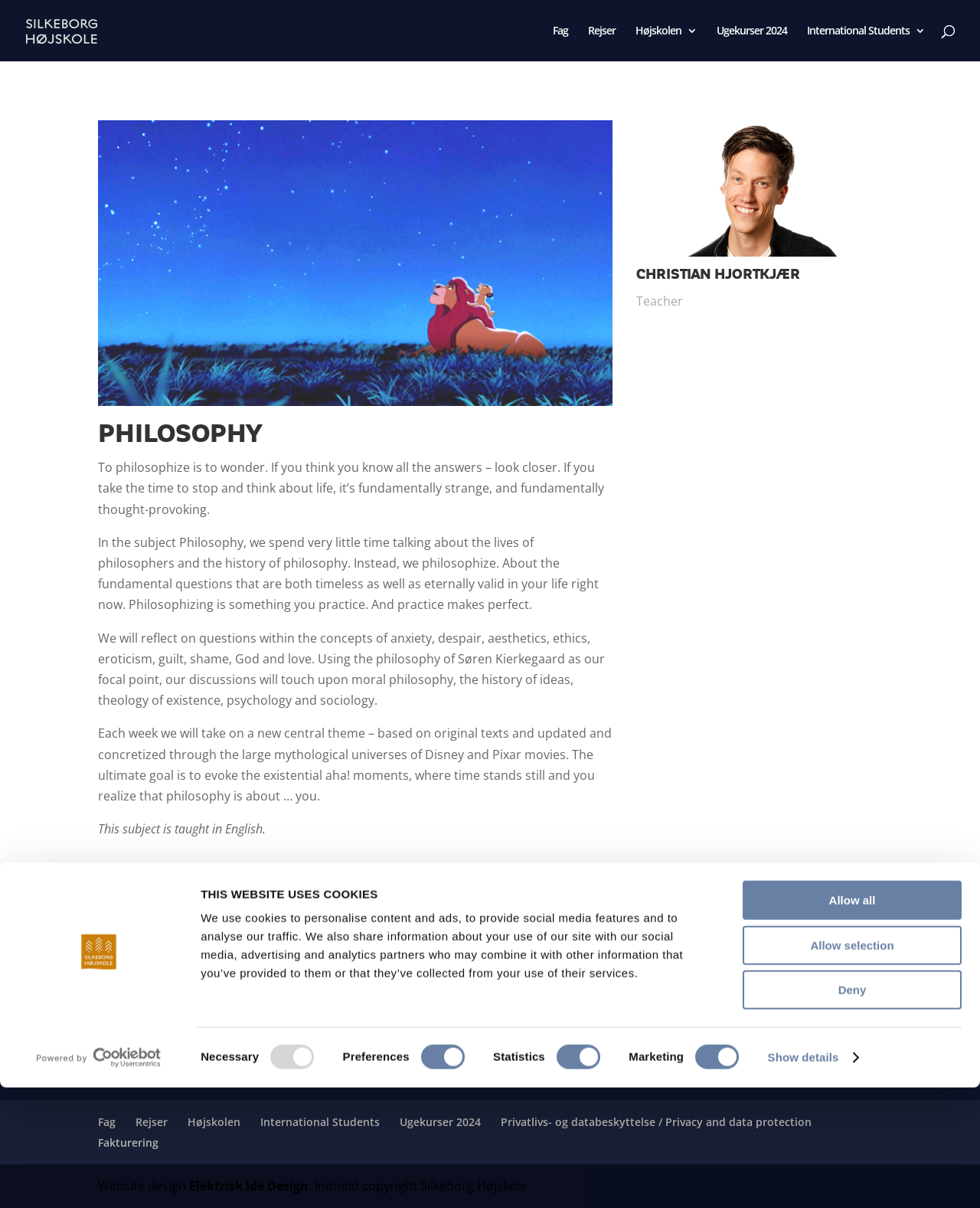What is the phone number of the school?
Using the image, answer in one word or phrase.

+45 86 82 29 33